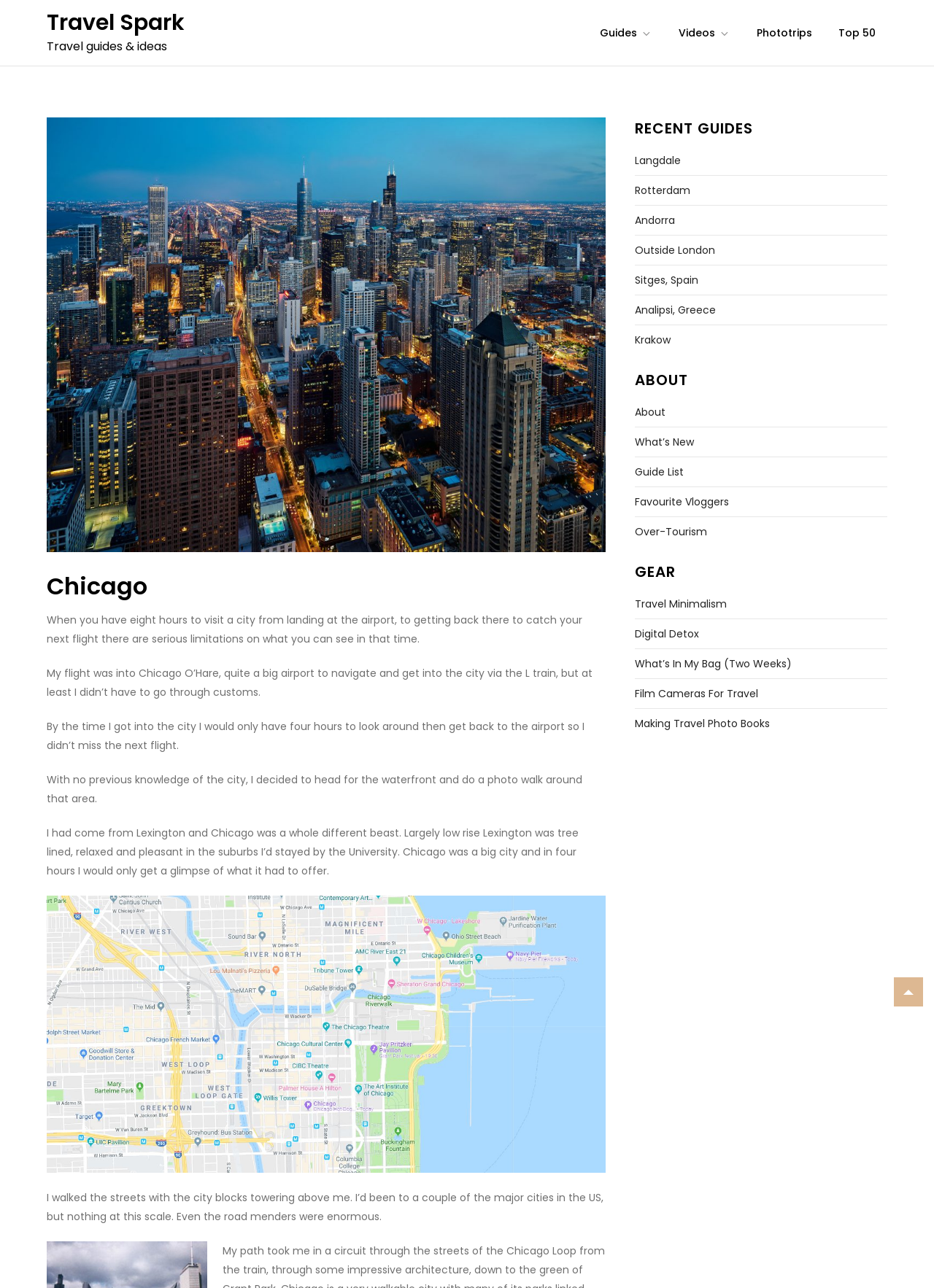Answer the question with a single word or phrase: 
What is the author's approach to travel?

Travel Minimalism